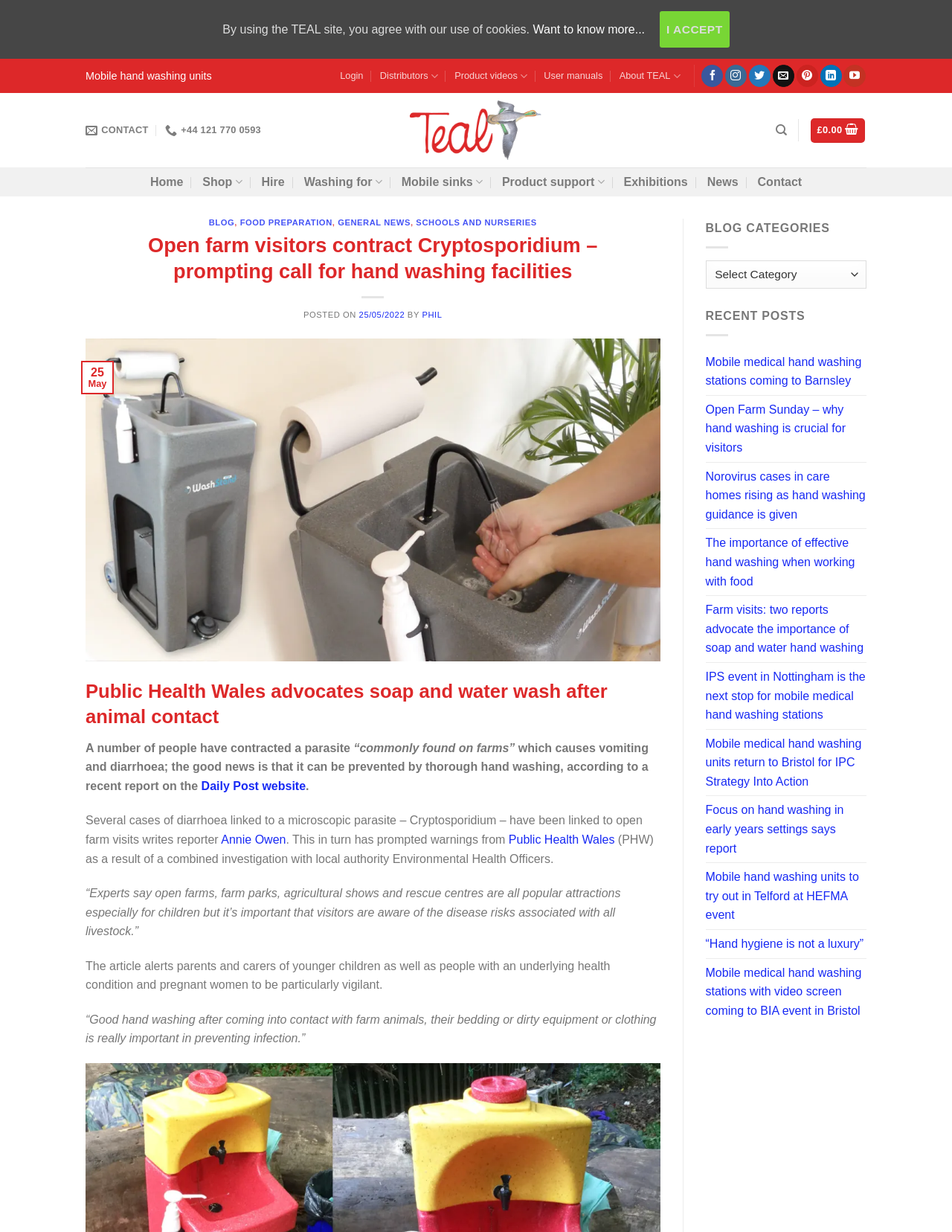What is the category of the blog post?
Refer to the image and give a detailed response to the question.

The blog post is categorized under 'Food Preparation' as it discusses the importance of hand washing in preventing infection, especially in the context of food preparation and handling.